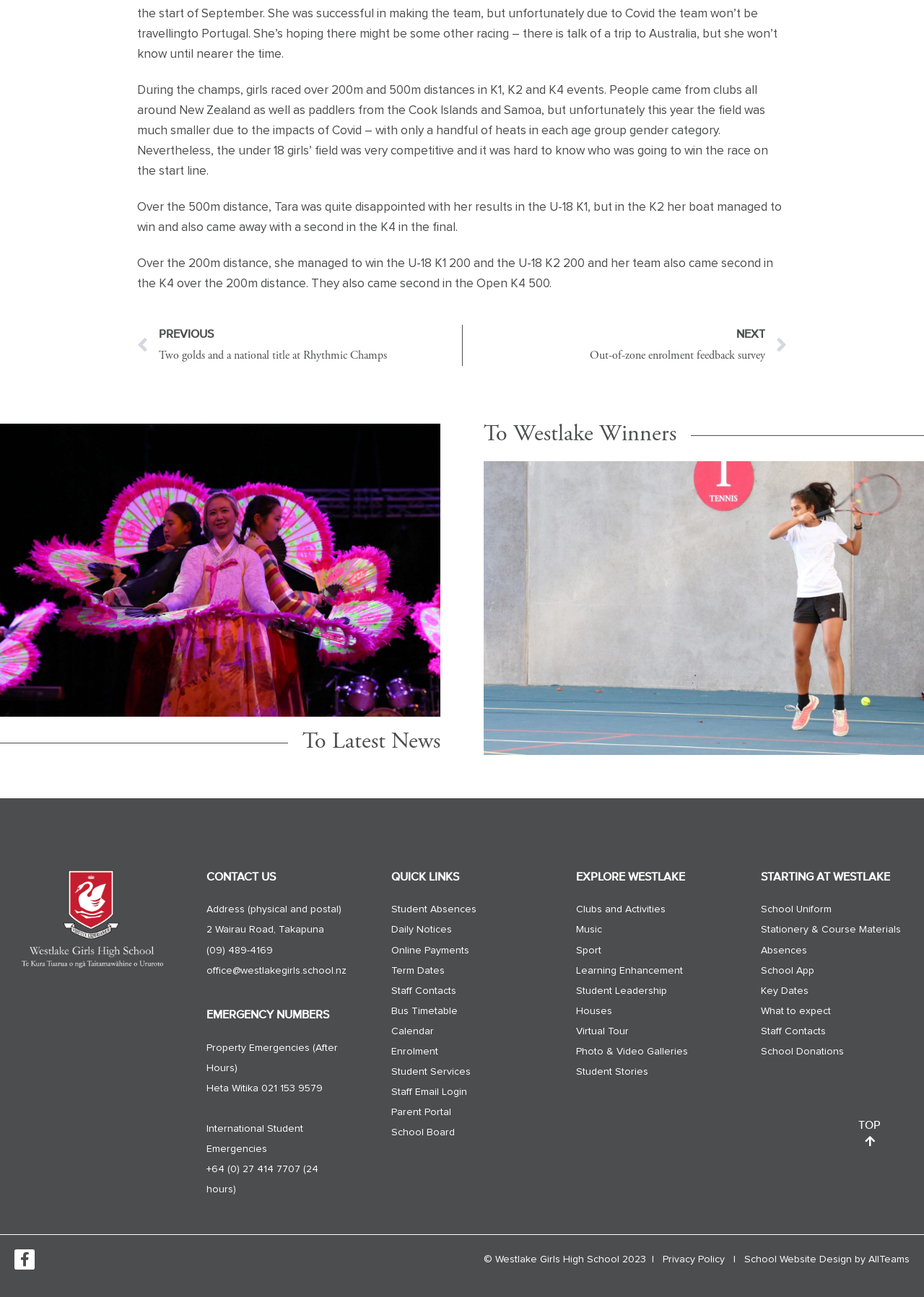Determine the coordinates of the bounding box that should be clicked to complete the instruction: "Read about the latest news". The coordinates should be represented by four float numbers between 0 and 1: [left, top, right, bottom].

[0.0, 0.564, 0.477, 0.582]